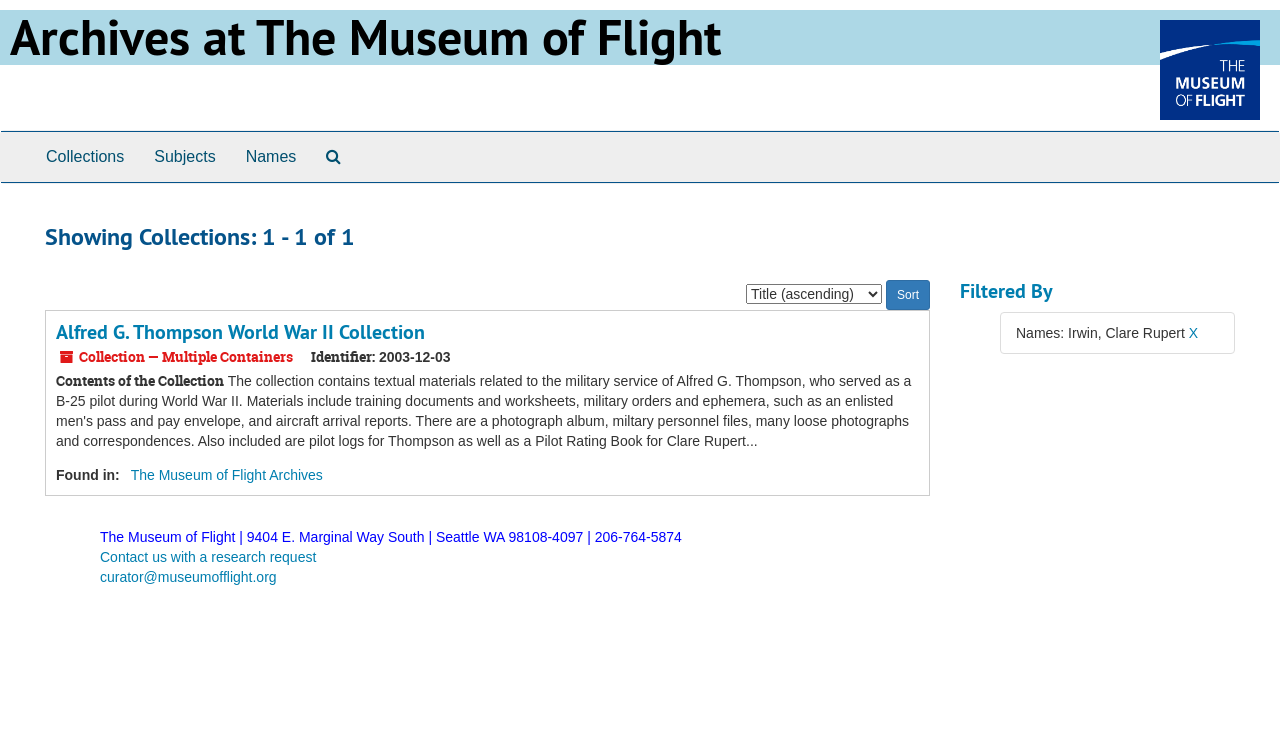Find the bounding box coordinates corresponding to the UI element with the description: "March 2024". The coordinates should be formatted as [left, top, right, bottom], with values as floats between 0 and 1.

None